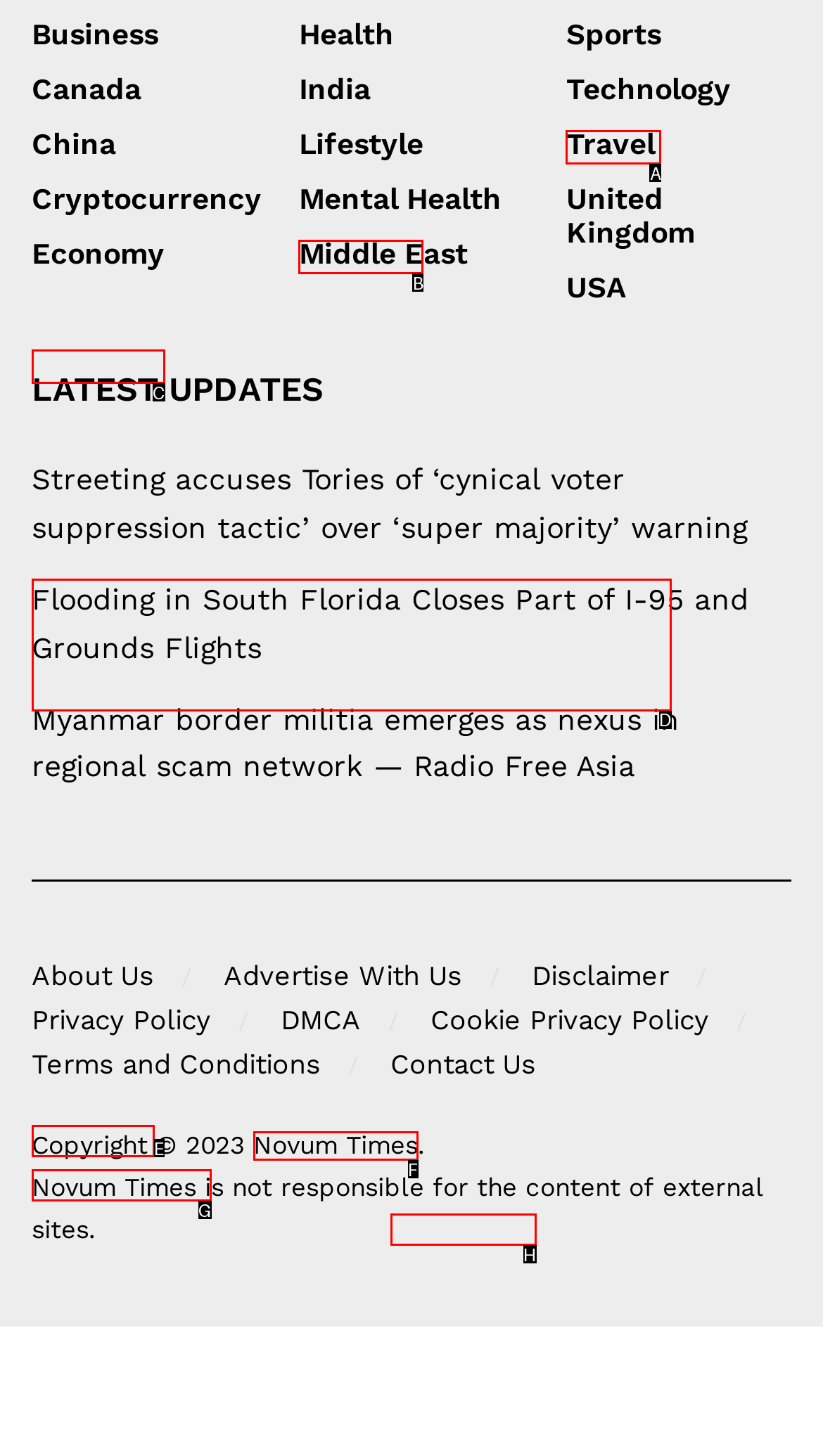Tell me the correct option to click for this task: Read the 'Border Patrol Goes Digital: Understanding the ePassport Verification System' article
Write down the option's letter from the given choices.

None